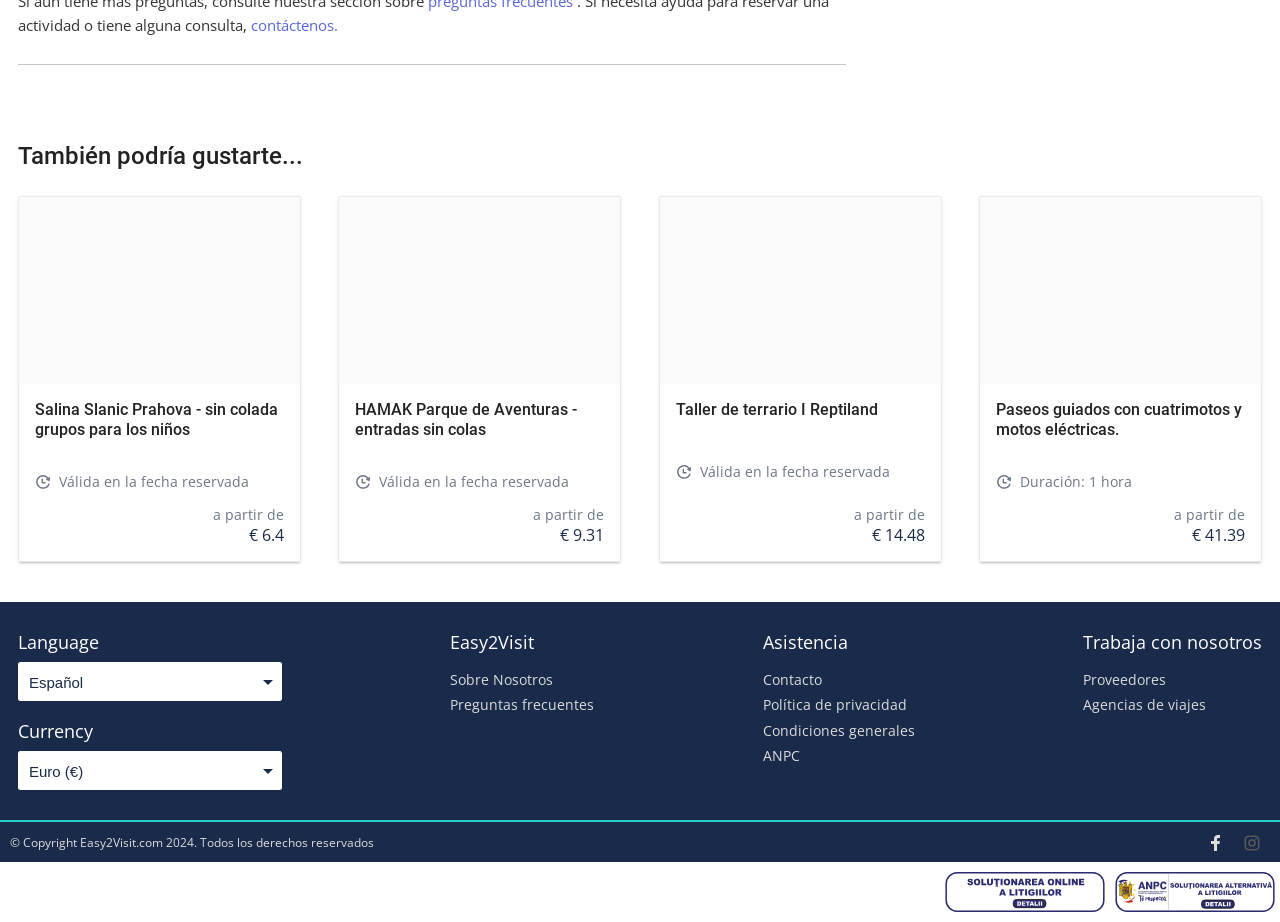Determine the bounding box coordinates of the section to be clicked to follow the instruction: "Click on the Furby Connect link". The coordinates should be given as four float numbers between 0 and 1, formatted as [left, top, right, bottom].

None